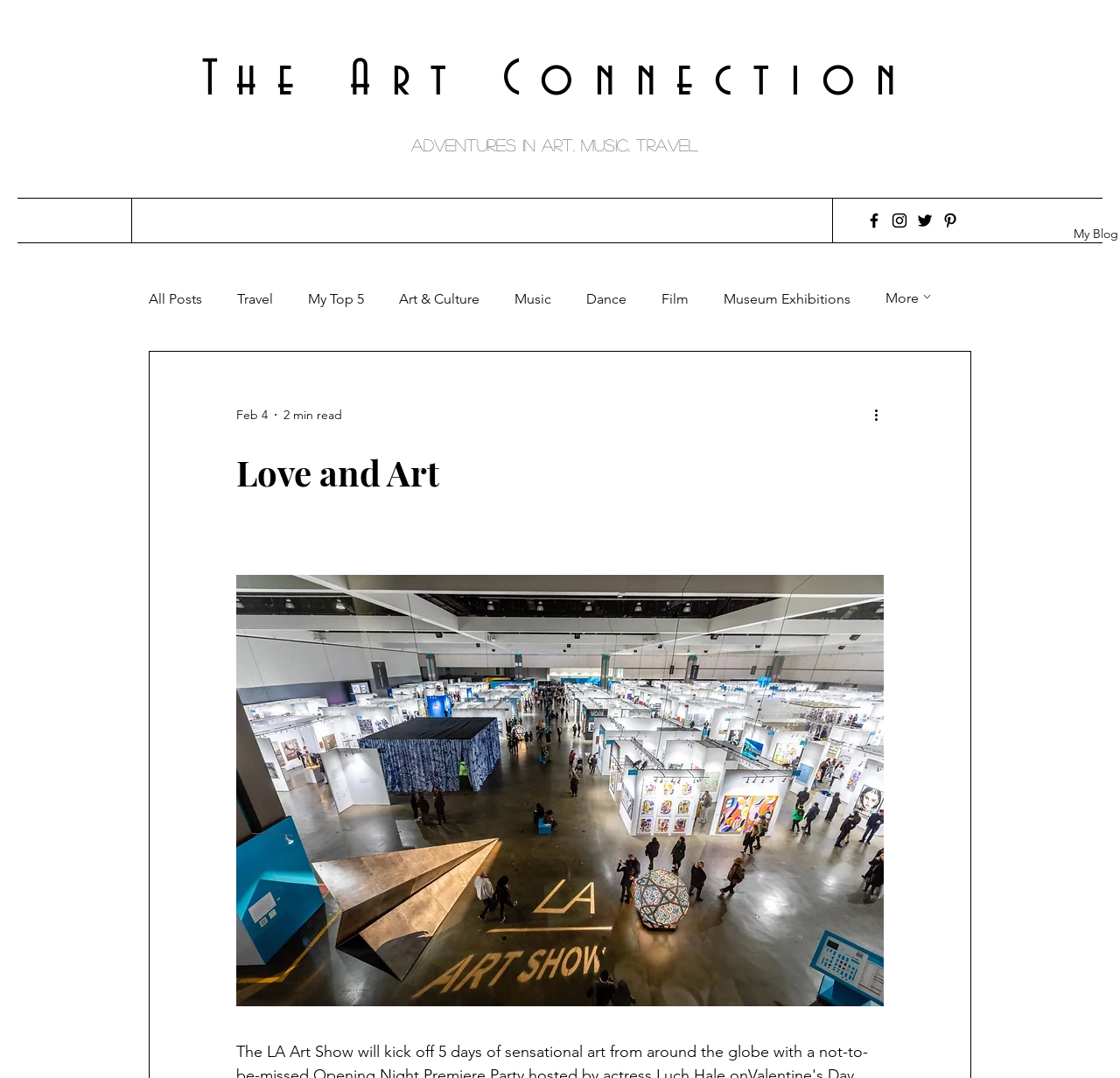What is the name of the actress hosting the Opening Night Premiere Party?
Please provide a single word or phrase in response based on the screenshot.

Luch Hale